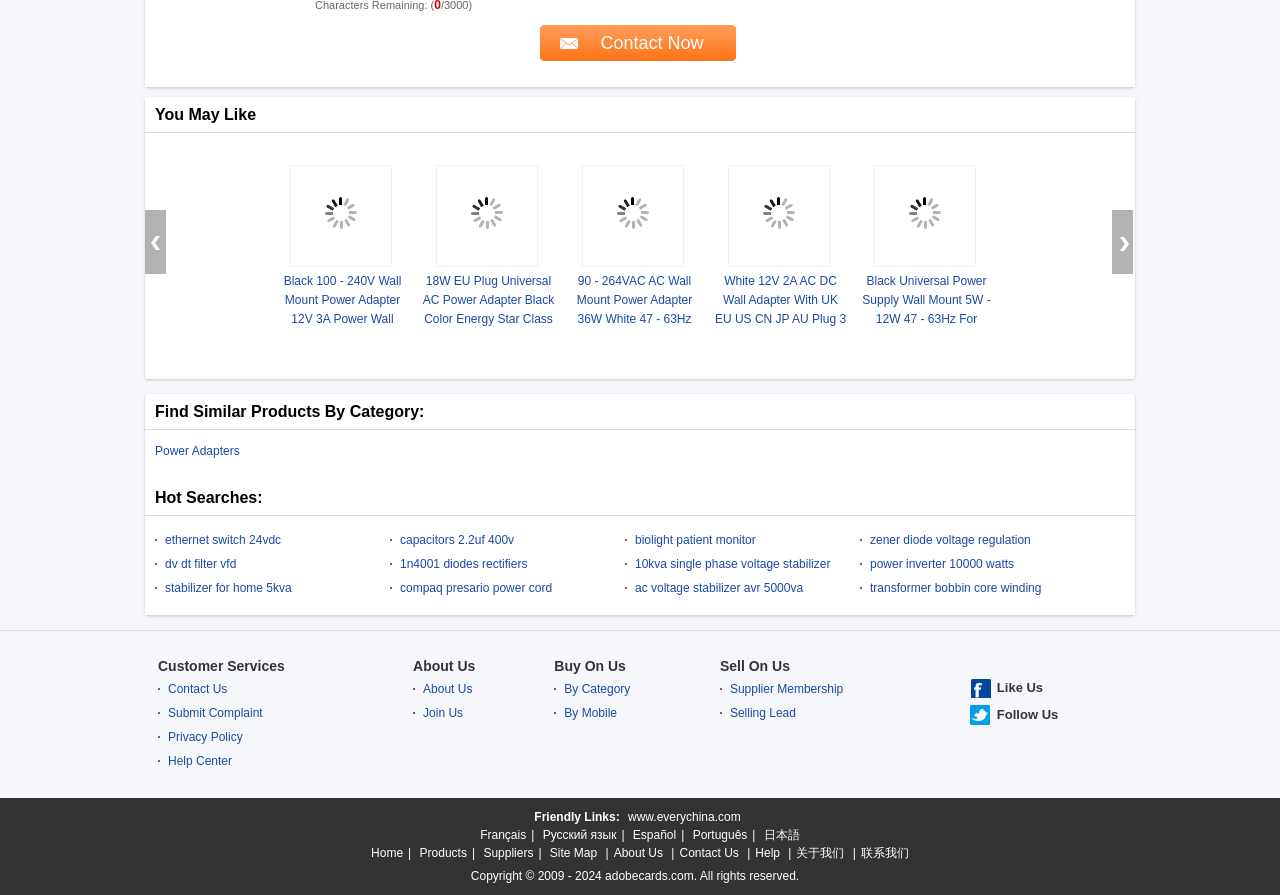Given the description of the UI element: "ac voltage stabilizer avr 5000va", predict the bounding box coordinates in the form of [left, top, right, bottom], with each value being a float between 0 and 1.

[0.496, 0.649, 0.627, 0.664]